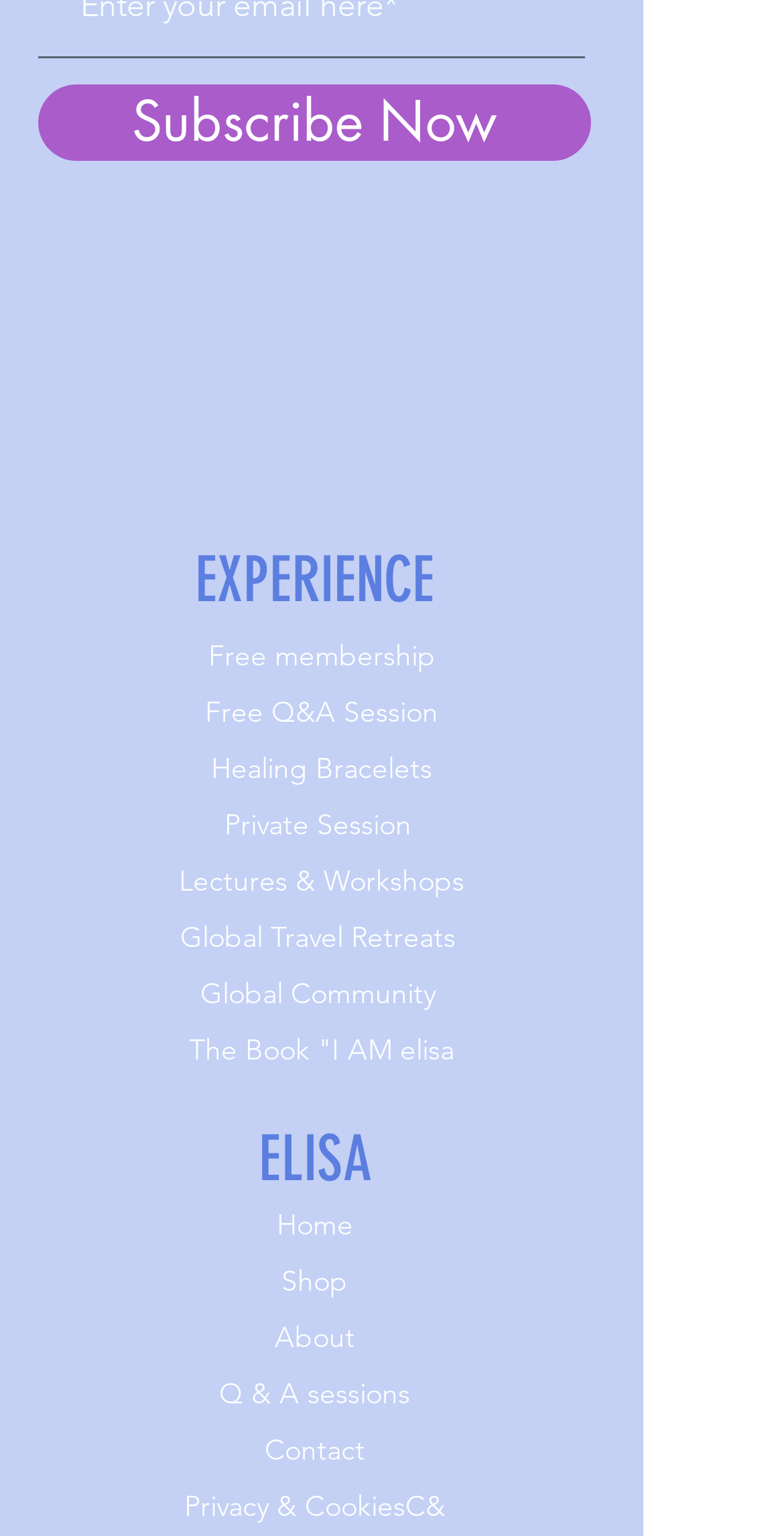Please determine the bounding box coordinates of the element to click in order to execute the following instruction: "Learn about free membership". The coordinates should be four float numbers between 0 and 1, specified as [left, top, right, bottom].

[0.265, 0.415, 0.555, 0.439]